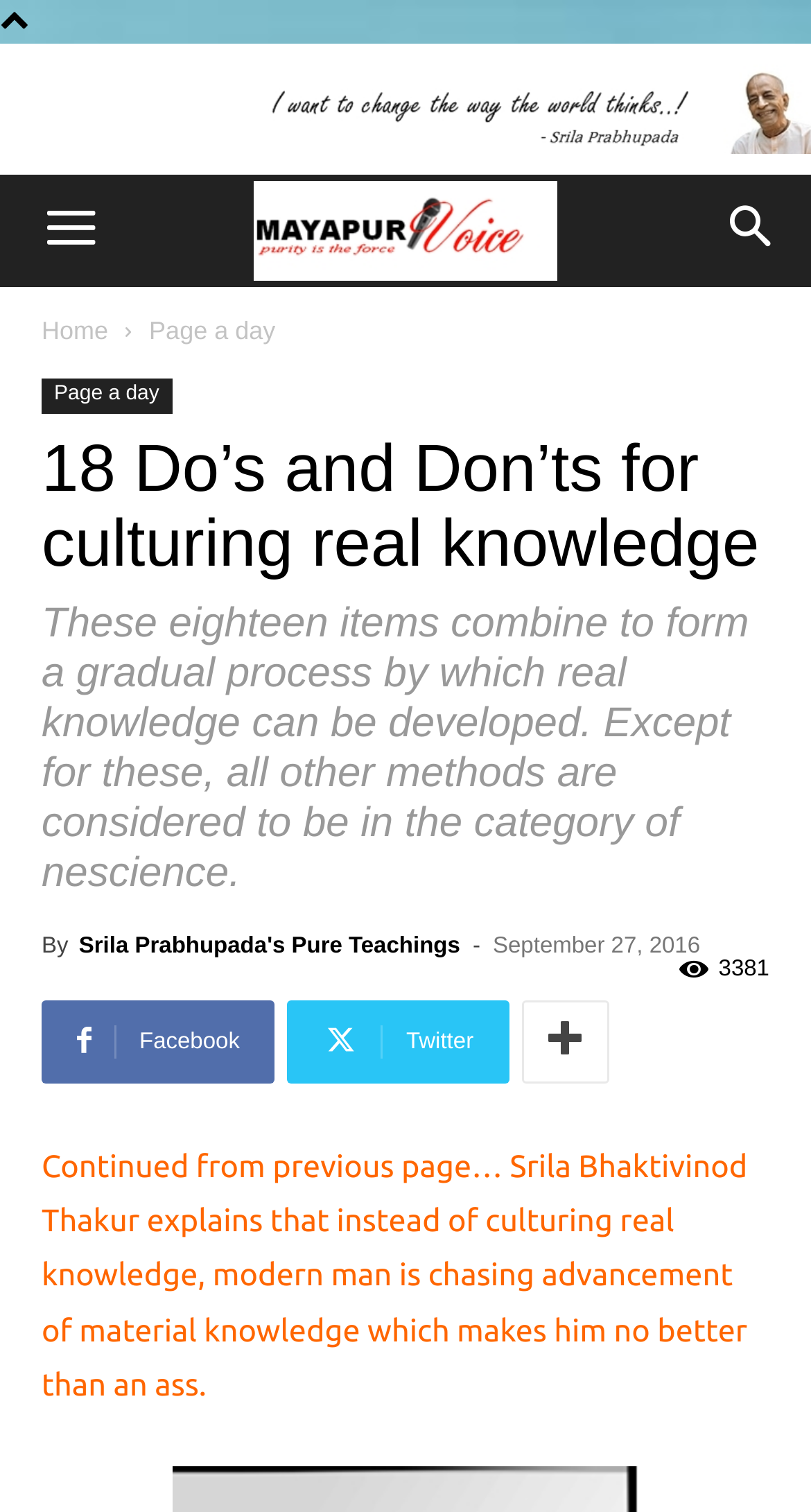Determine the bounding box for the UI element that matches this description: "Submit".

None